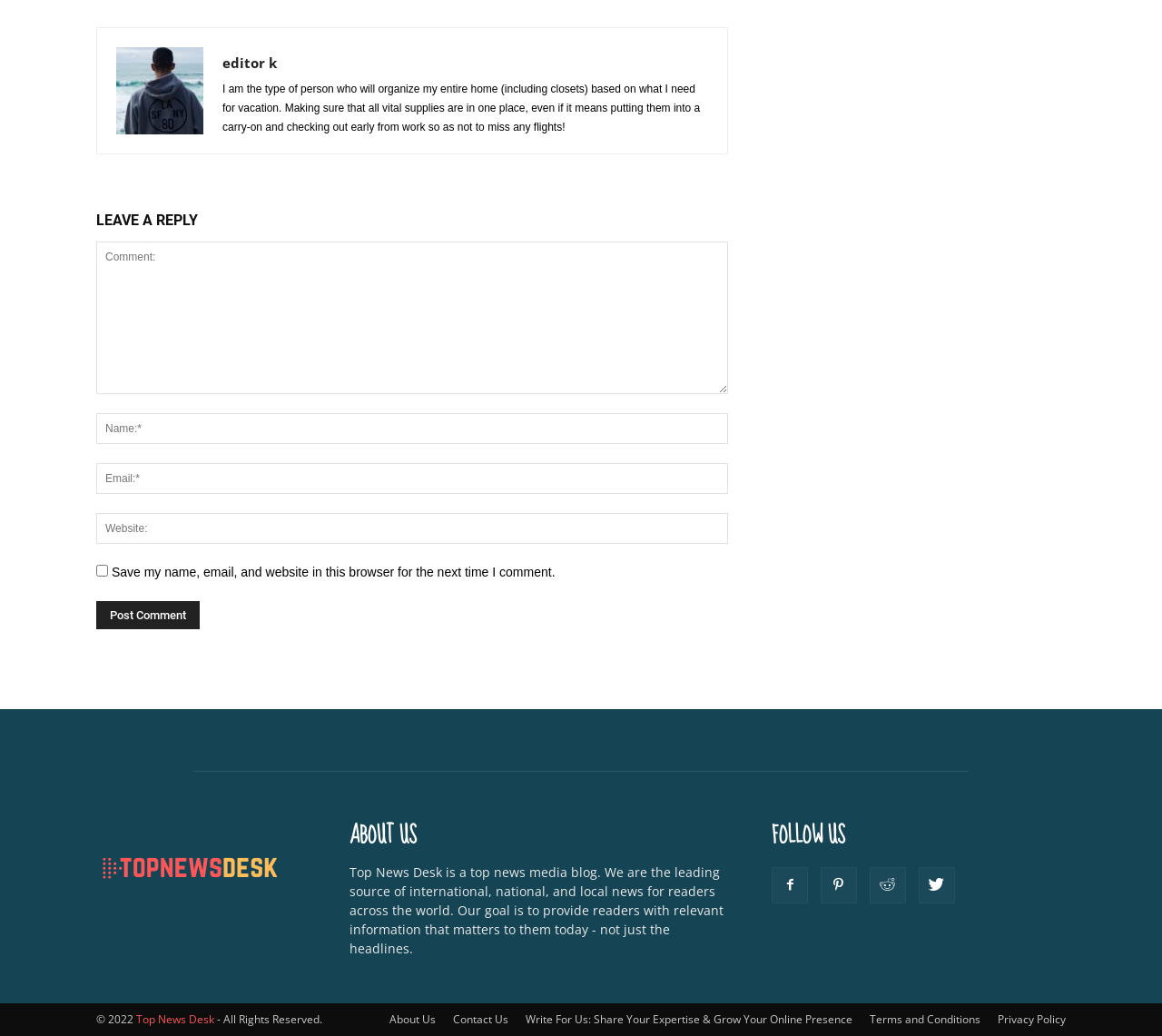What is the purpose of Top News Desk?
Could you give a comprehensive explanation in response to this question?

I read the 'ABOUT US' section, which states that Top News Desk is a top news media blog aiming to provide readers with relevant information that matters to them today, not just the headlines.